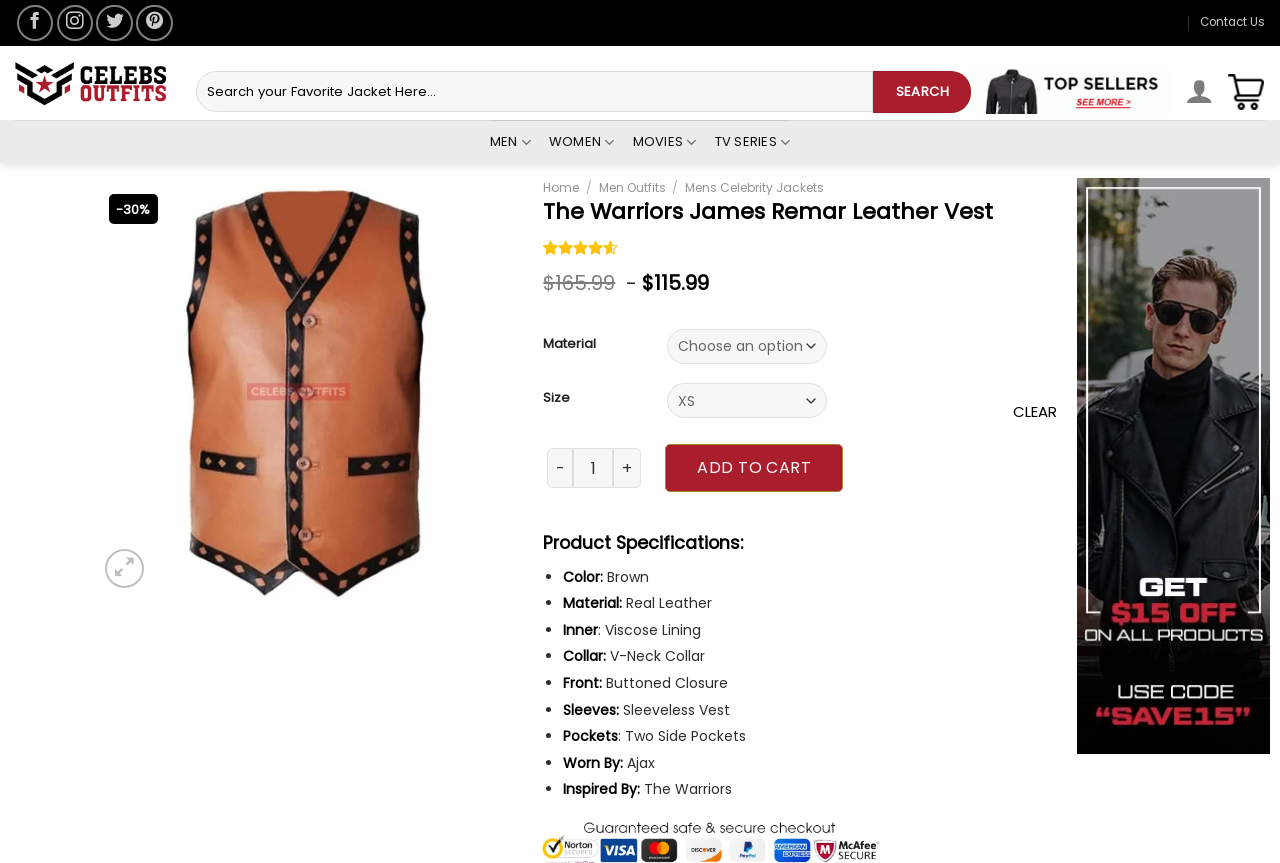What is the collar style of the Warriors James Remar Leather Vest?
Provide a thorough and detailed answer to the question.

I found the collar style of the vest by looking at the product specifications section, where it lists 'Collar: V-Neck Collar' as one of the features.